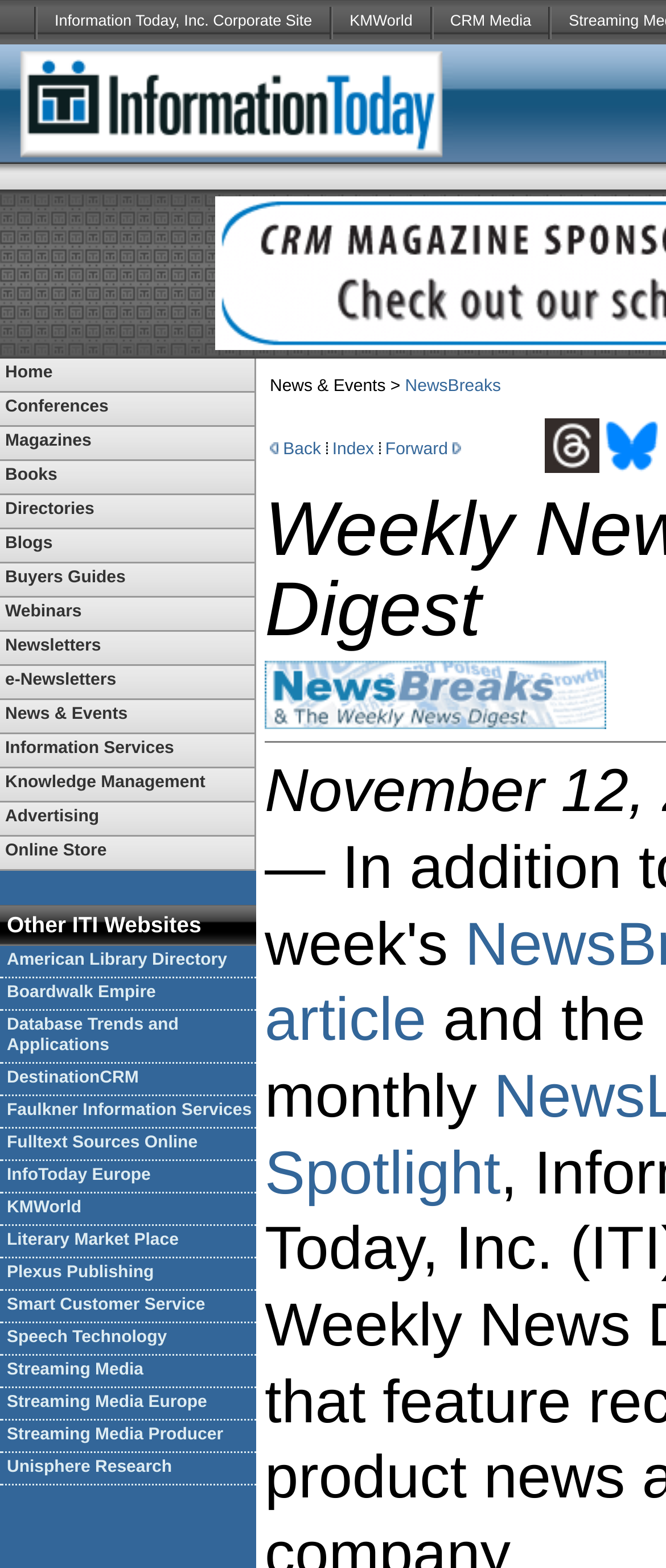Find the bounding box coordinates for the element described here: "Directories".

[0.0, 0.316, 0.382, 0.336]